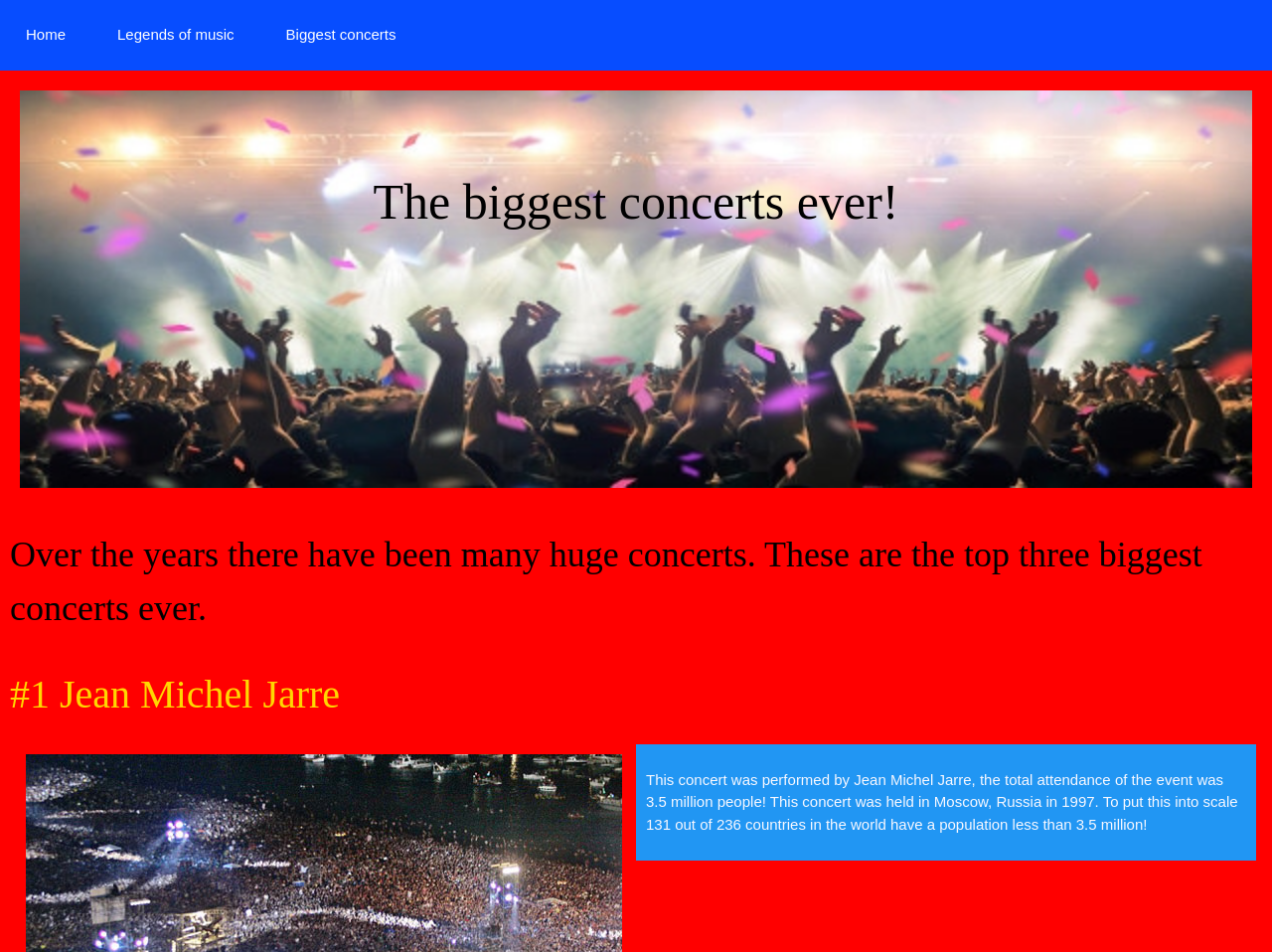Can you find and provide the main heading text of this webpage?

Over the years there have been many huge concerts. These are the top three biggest concerts ever.